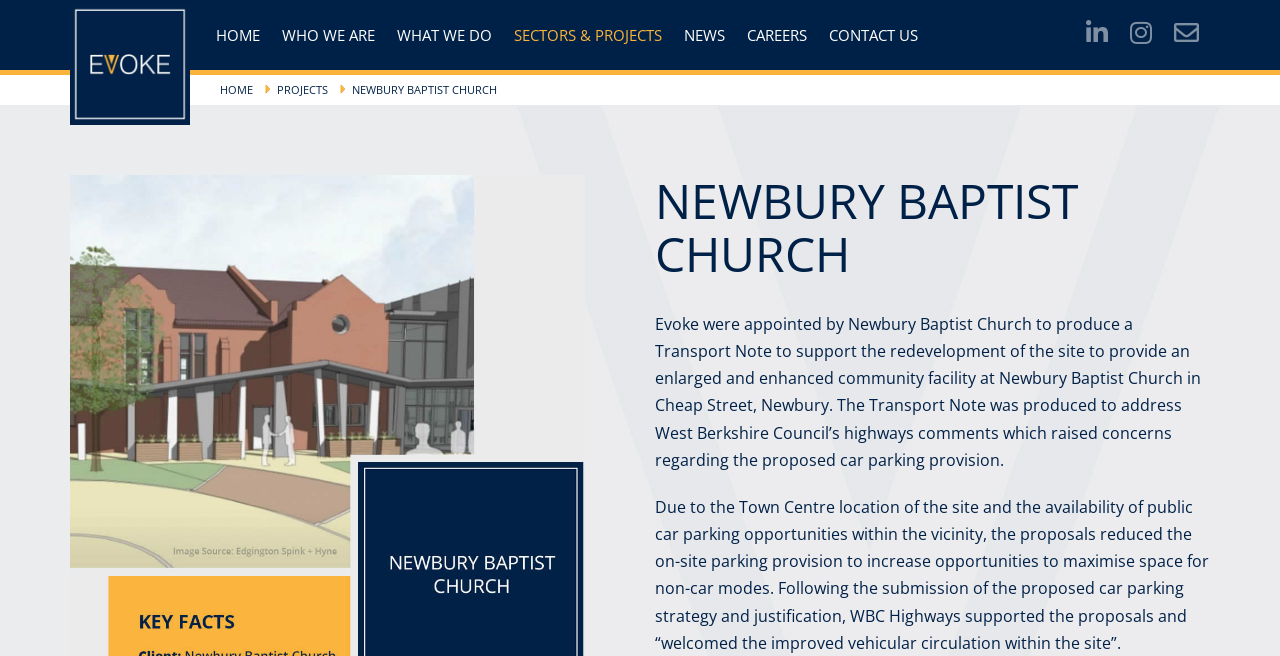What is the name of the company that produced the Transport Note?
Answer the question with as much detail as possible.

I found the answer by looking at the link element with the text 'Evoke logo' at coordinates [0.043, 0.0, 0.16, 0.076]. This logo is likely to be associated with the company that produced the Transport Note, which is Evoke.